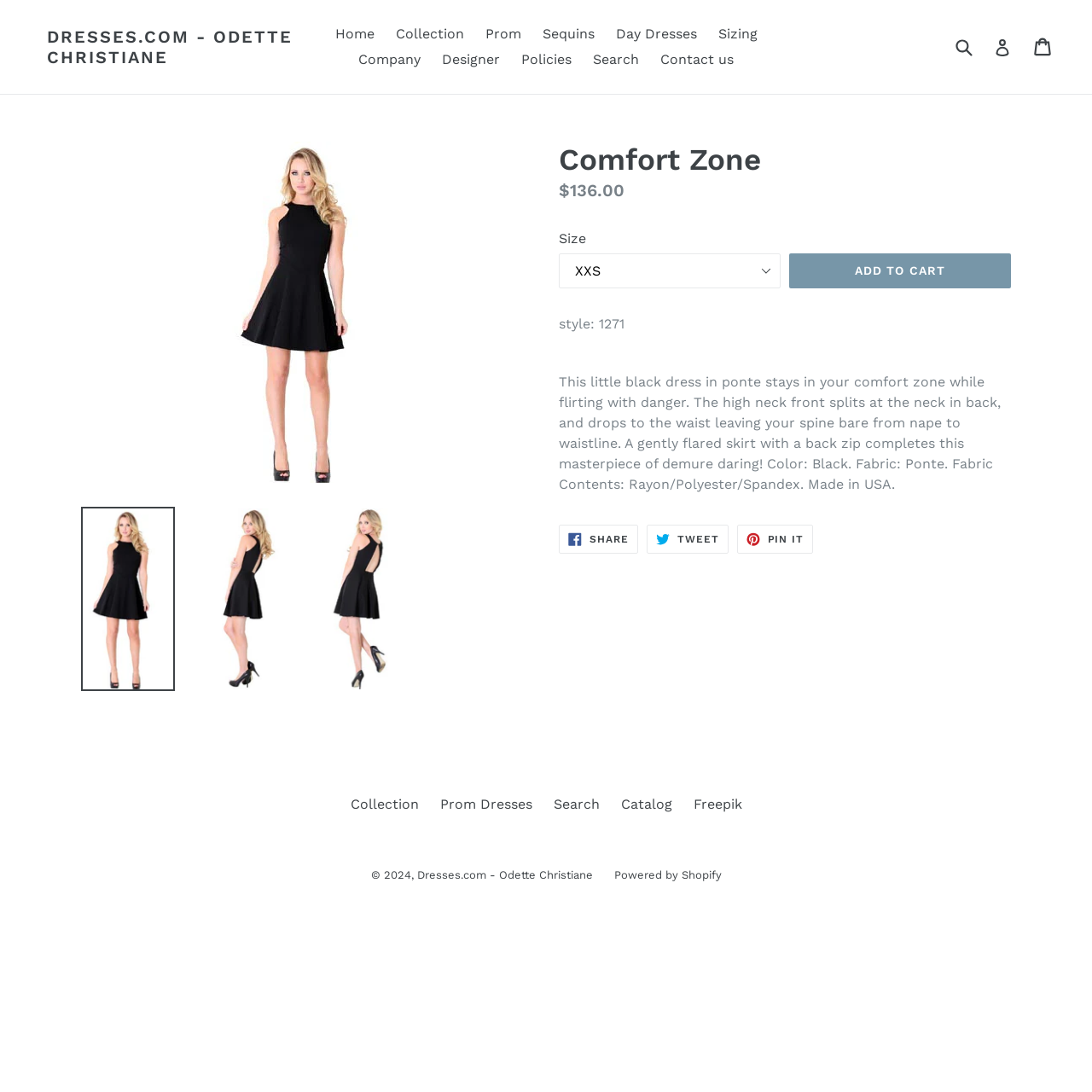Answer the question using only a single word or phrase: 
What is the price of the dress?

$136.00